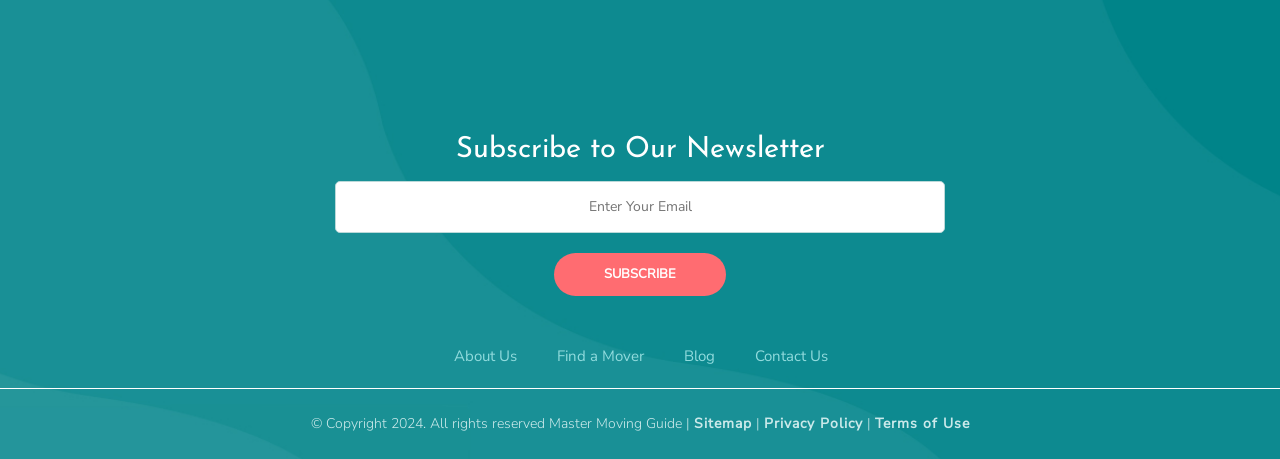Please pinpoint the bounding box coordinates for the region I should click to adhere to this instruction: "Enter email address".

[0.262, 0.395, 0.738, 0.508]